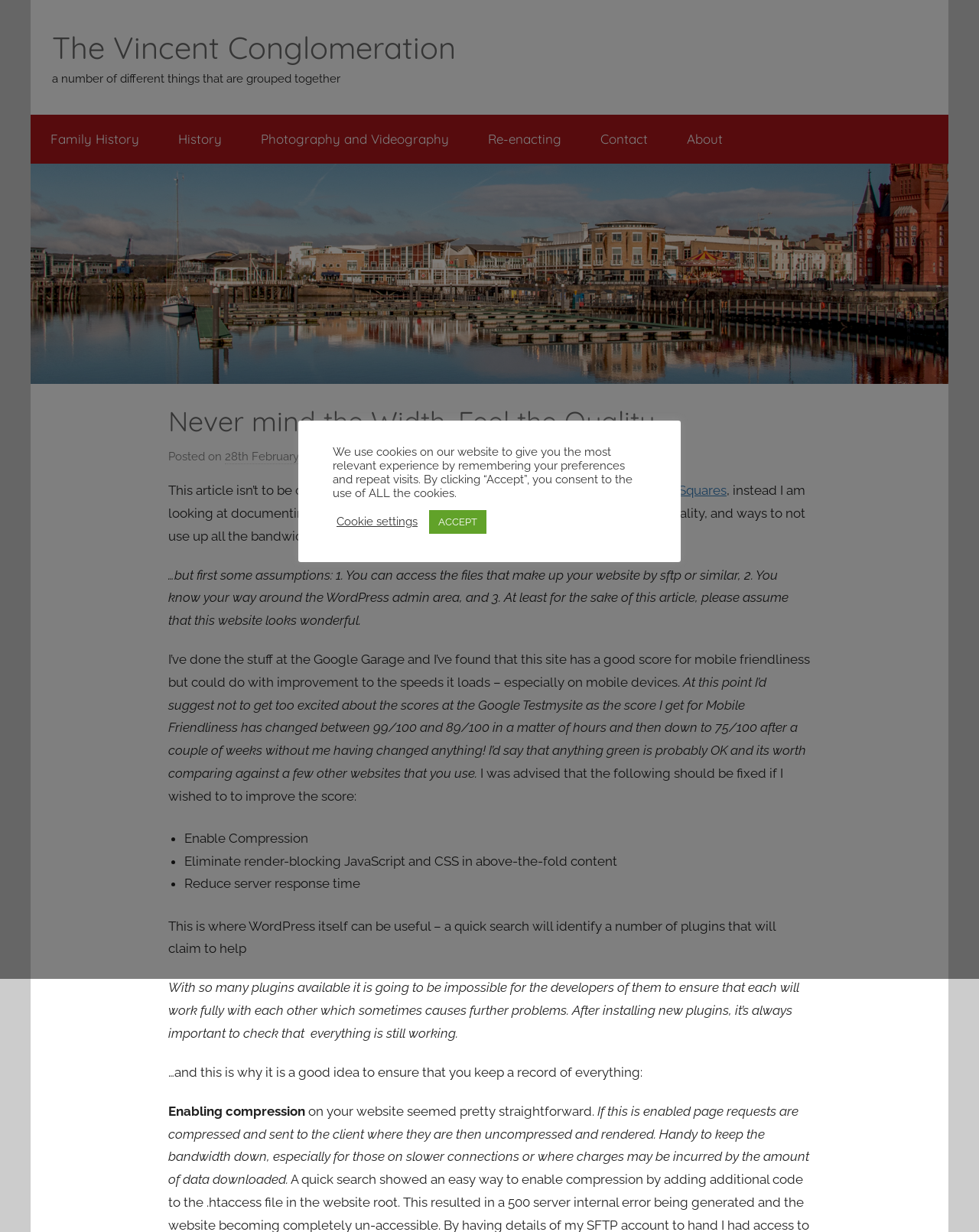Please give a succinct answer using a single word or phrase:
What is the author's name?

Jeff